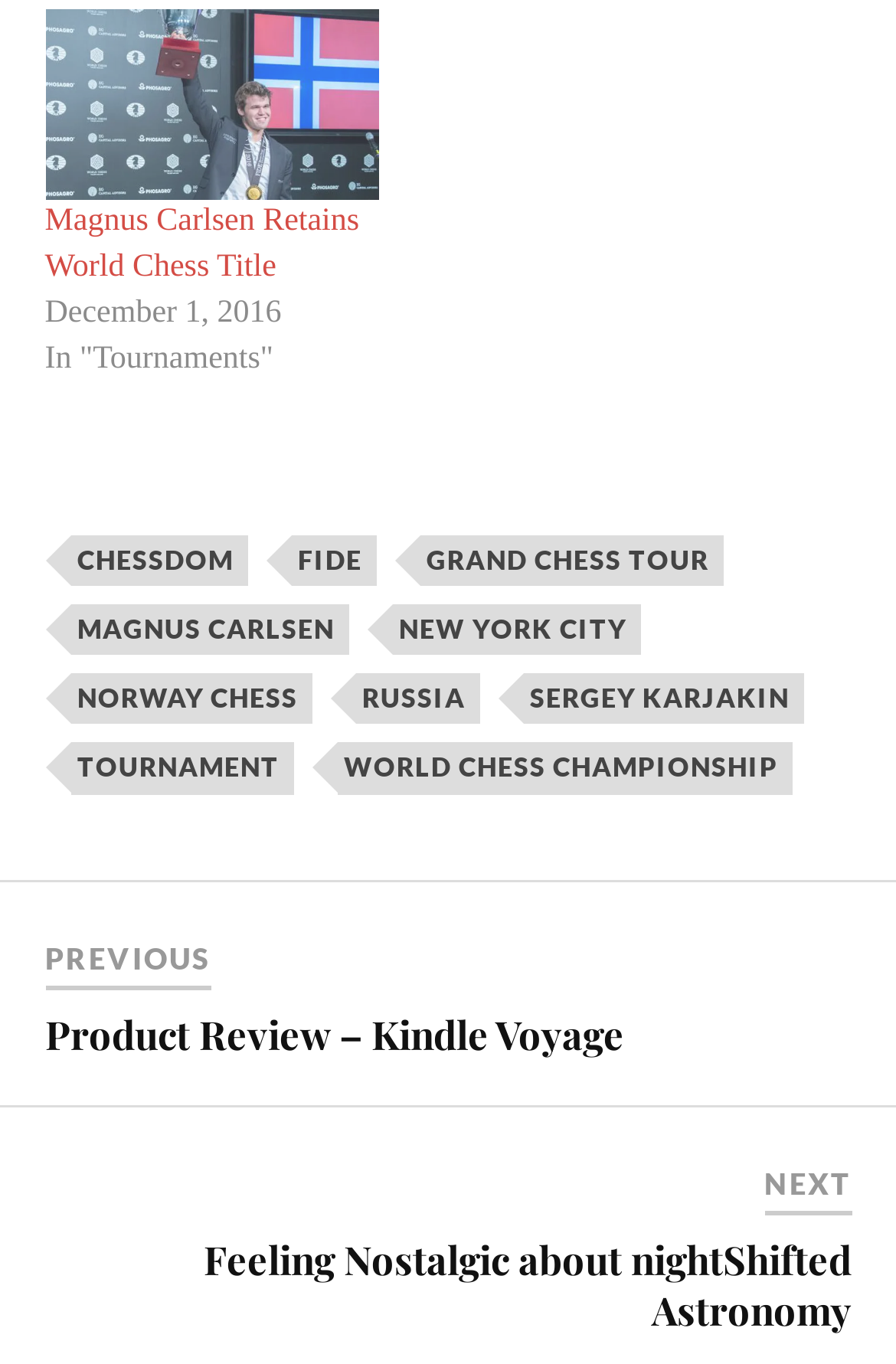Could you indicate the bounding box coordinates of the region to click in order to complete this instruction: "Visit the CHESSDOM website".

[0.078, 0.392, 0.276, 0.43]